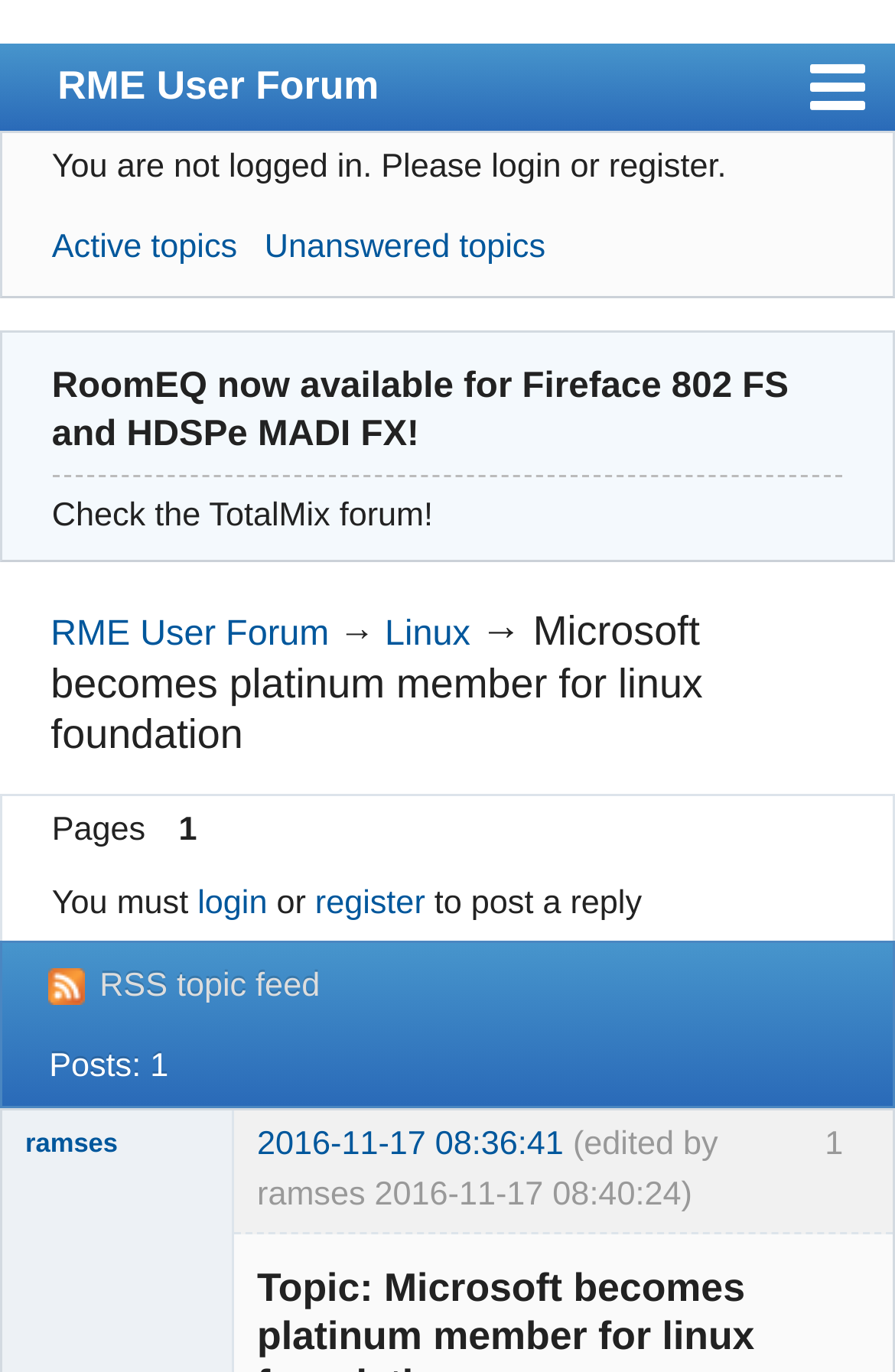What is the topic of the forum post?
From the image, respond using a single word or phrase.

Microsoft becomes platinum member for linux foundation